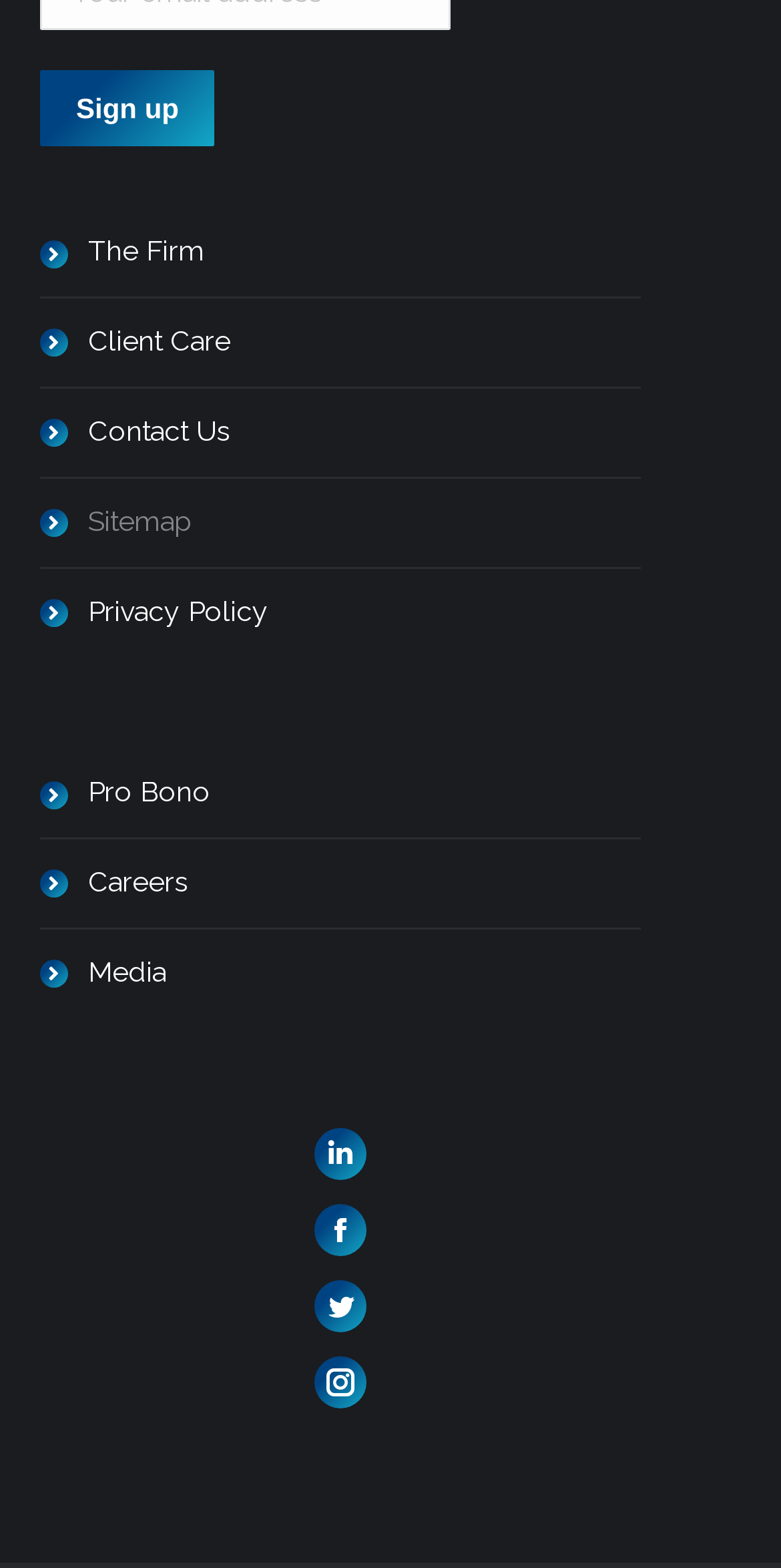Using the element description: "Pro Bono", determine the bounding box coordinates. The coordinates should be in the format [left, top, right, bottom], with values between 0 and 1.

[0.113, 0.494, 0.269, 0.515]